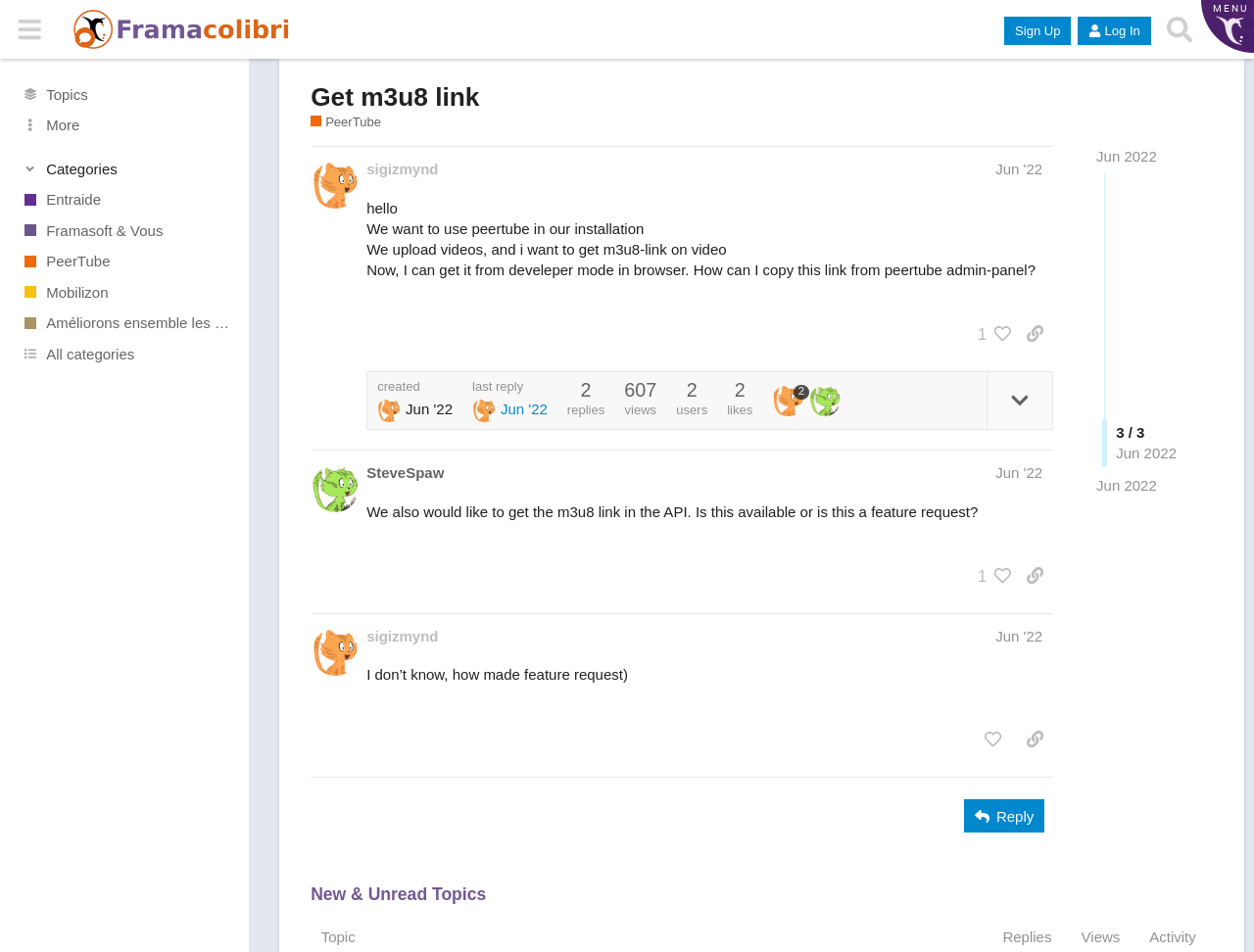Please locate the clickable area by providing the bounding box coordinates to follow this instruction: "View the 'PeerTube' category".

[0.0, 0.258, 0.199, 0.291]